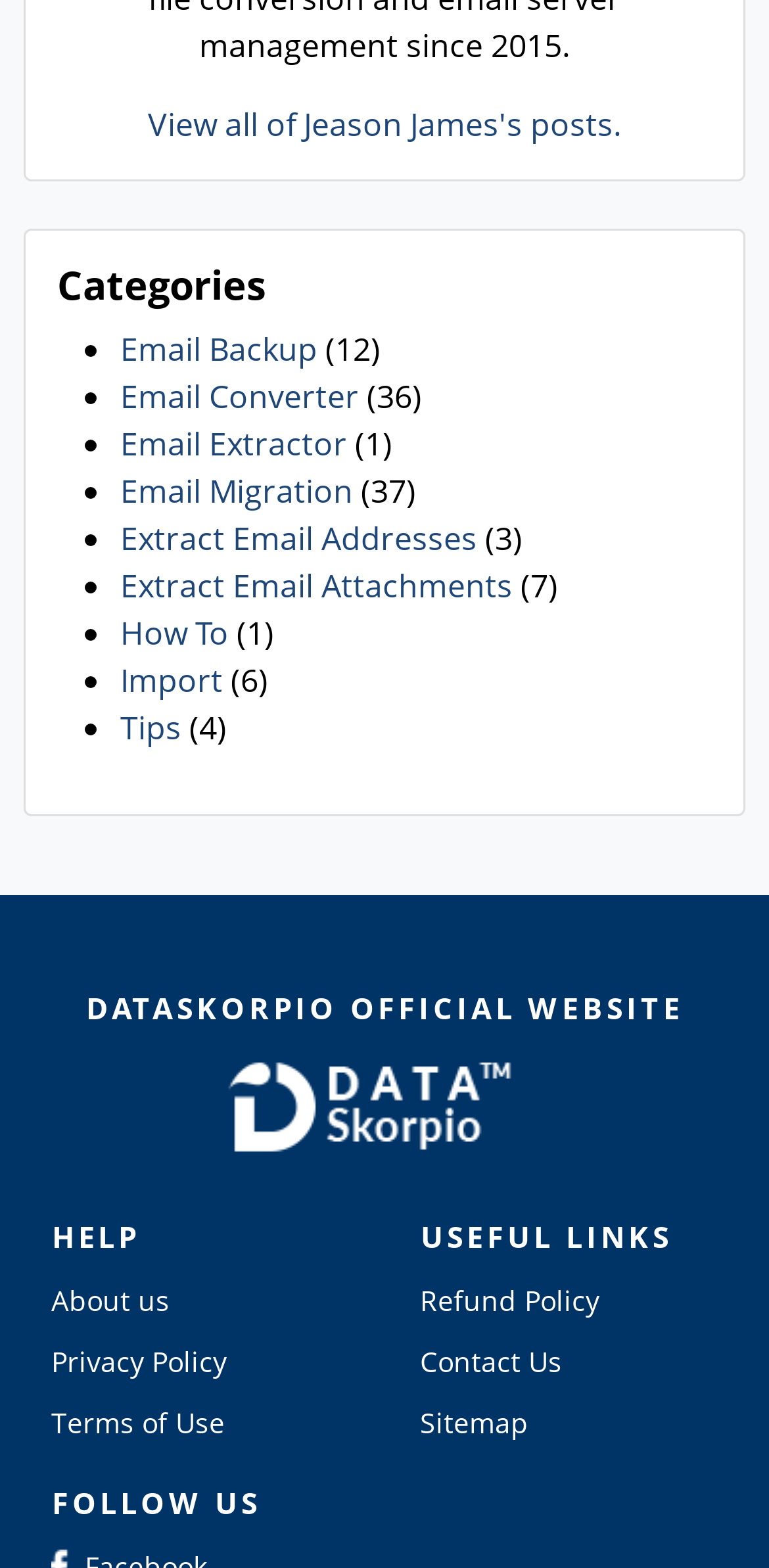Please determine the bounding box coordinates of the element to click on in order to accomplish the following task: "Check Refund Policy". Ensure the coordinates are four float numbers ranging from 0 to 1, i.e., [left, top, right, bottom].

[0.546, 0.817, 0.779, 0.841]